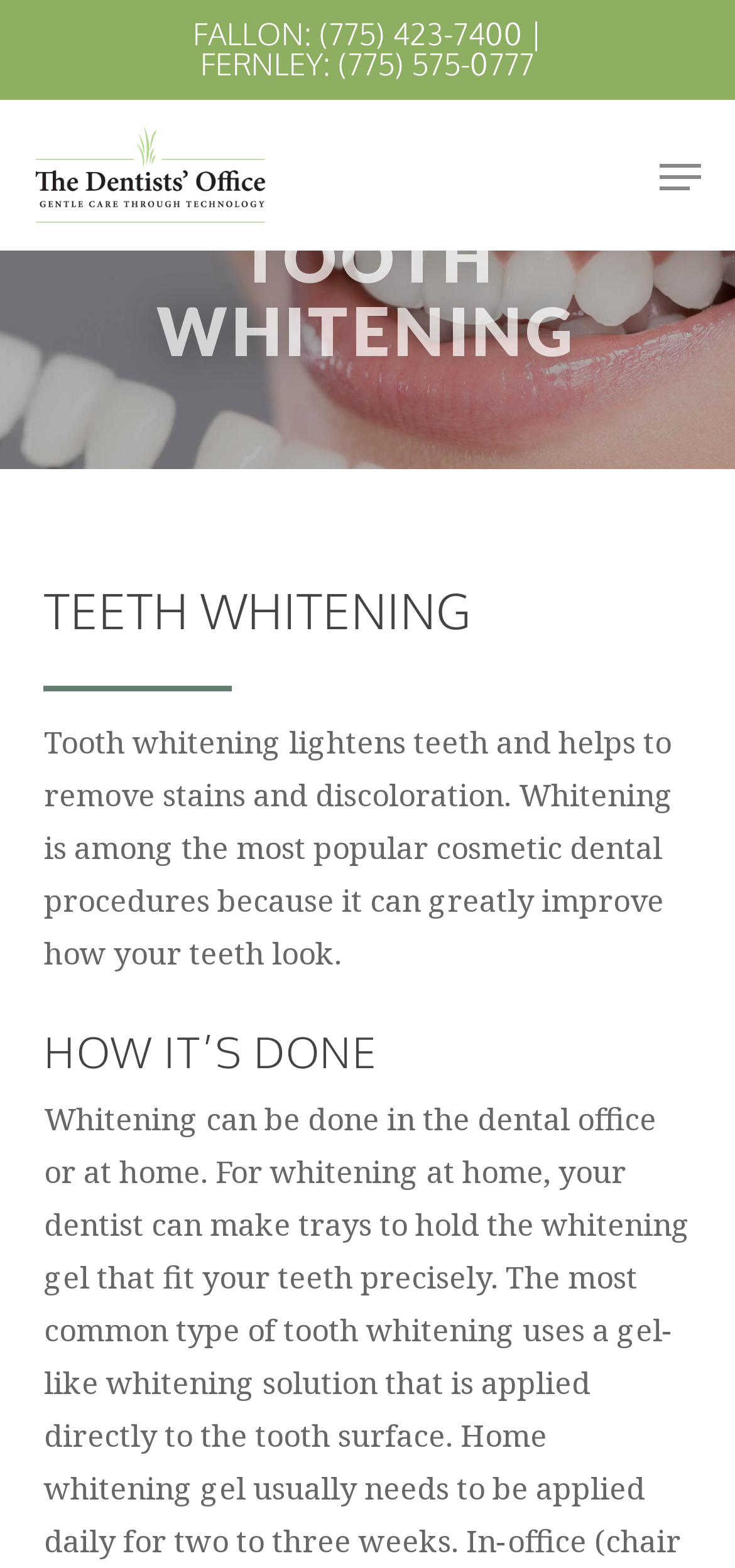What is the phone number for Fallon?
Based on the screenshot, respond with a single word or phrase.

(775) 423-7400